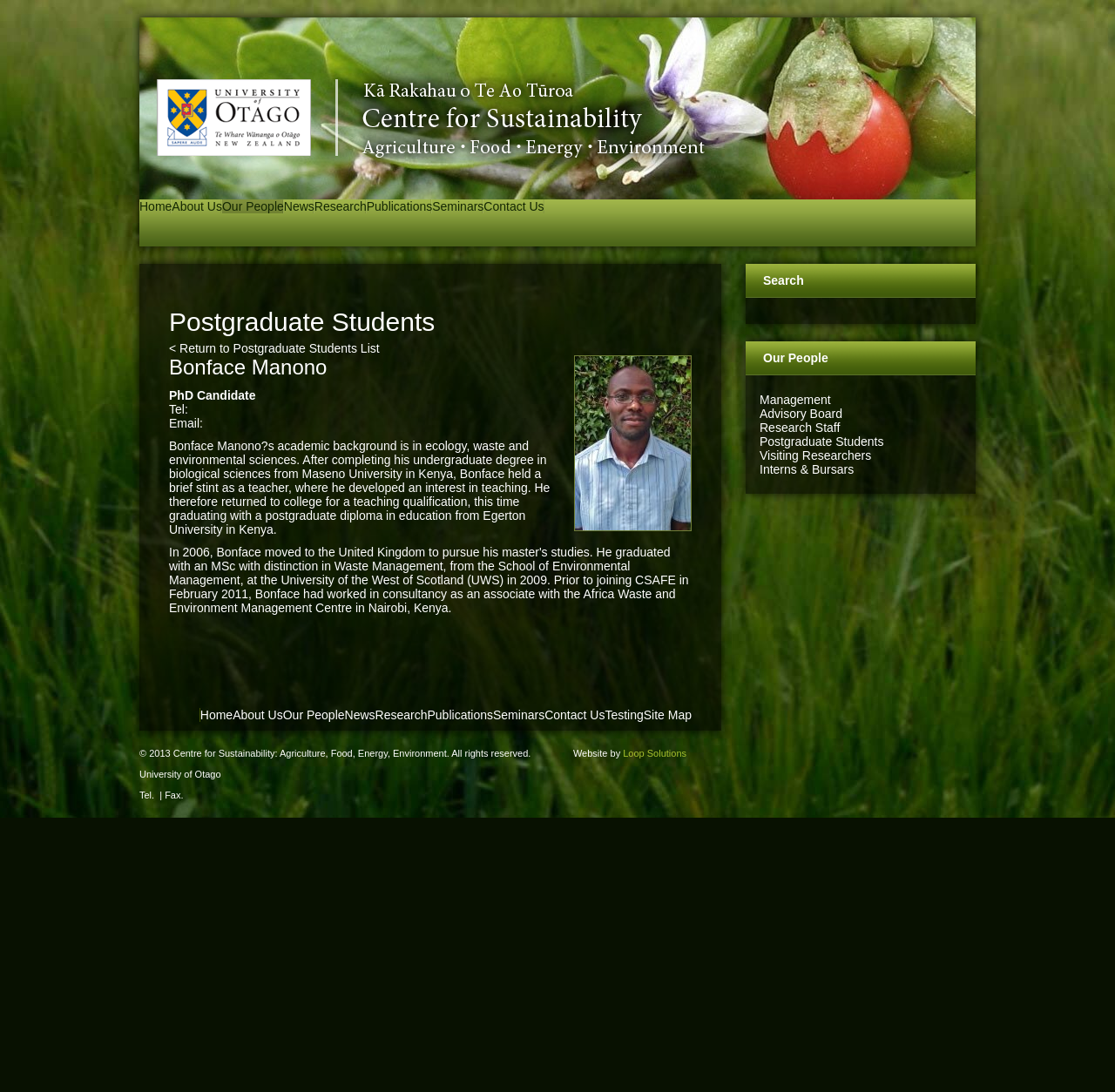Explain the webpage in detail.

The webpage is about the Centre for Sustainability, specifically focused on postgraduate students. At the top, there is a navigation menu with links to "Home", "About Us", "Our People", "News", "Research", "Publications", "Seminars", and "Contact Us". Below this menu, there is a heading "Postgraduate Students" and a link to return to the postgraduate students list.

The main content of the page is about a specific postgraduate student, Bonface Manono. There is an image of Bonface on the right side, accompanied by a heading with his name. Below the image, there is a brief description of Bonface's academic background, including his undergraduate degree and teaching experience.

On the left side, there is a section with Bonface's contact information, including his phone number and email address. Below this section, there is a longer text describing Bonface's academic background in more detail.

At the bottom of the page, there is a secondary navigation menu with links to "Home", "About Us", "Our People", "News", "Research", "Publications", "Seminars", "Contact Us", "Testing", and "Site Map". There is also a search bar and a section with links to "Management", "Advisory Board", "Research Staff", "Postgraduate Students", "Visiting Researchers", and "Interns & Bursars".

In the bottom-right corner, there is a copyright notice and a mention of the website being created by Loop Solutions. The University of Otago's name and contact information are also displayed at the bottom of the page.